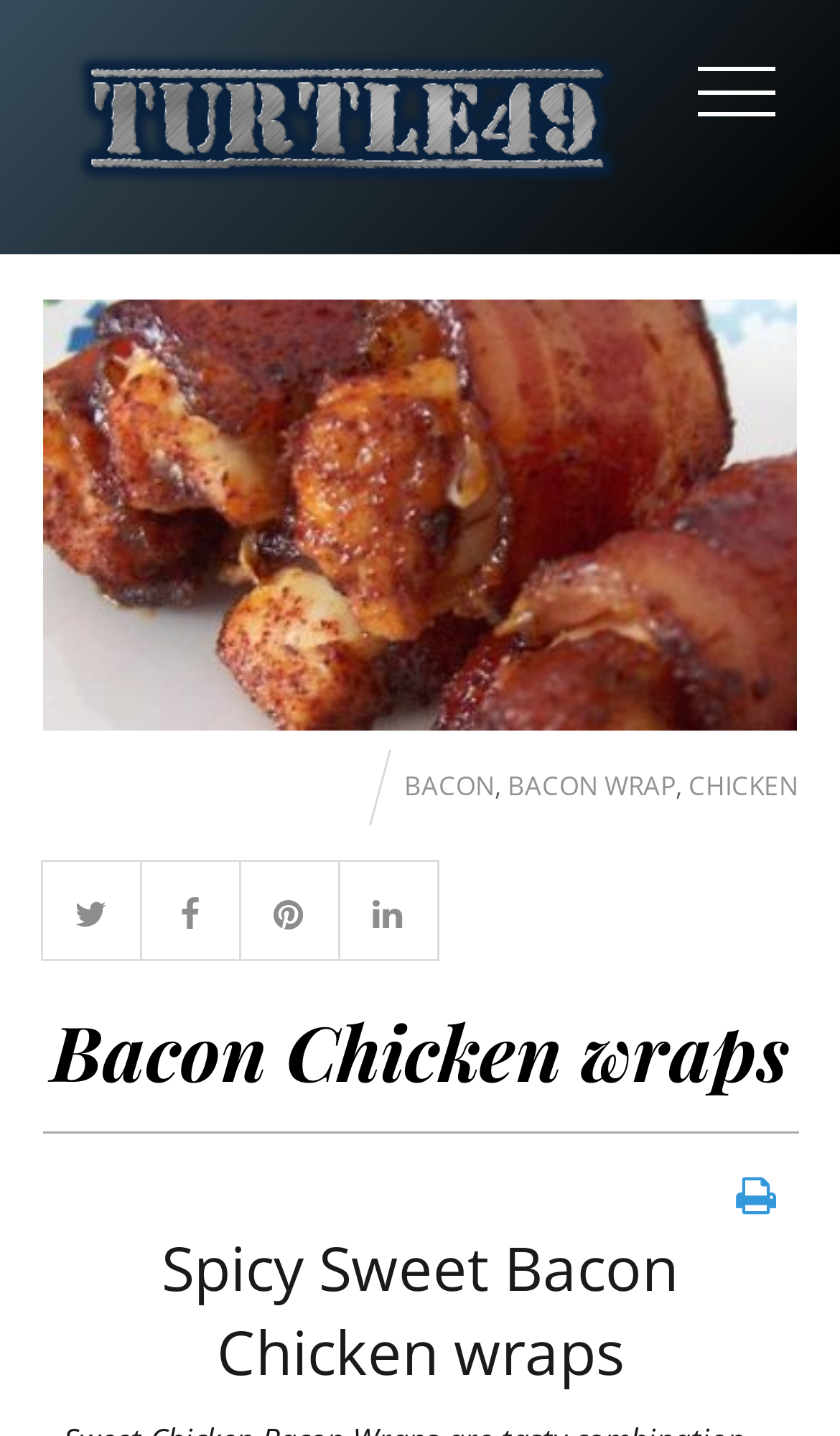How many icons are there in the 'Menu' section?
Could you give a comprehensive explanation in response to this question?

I counted the number of icons in the 'Menu' section by looking at the 'link' elements with Unicode characters. There are four icons represented by '', '', '', and ''.